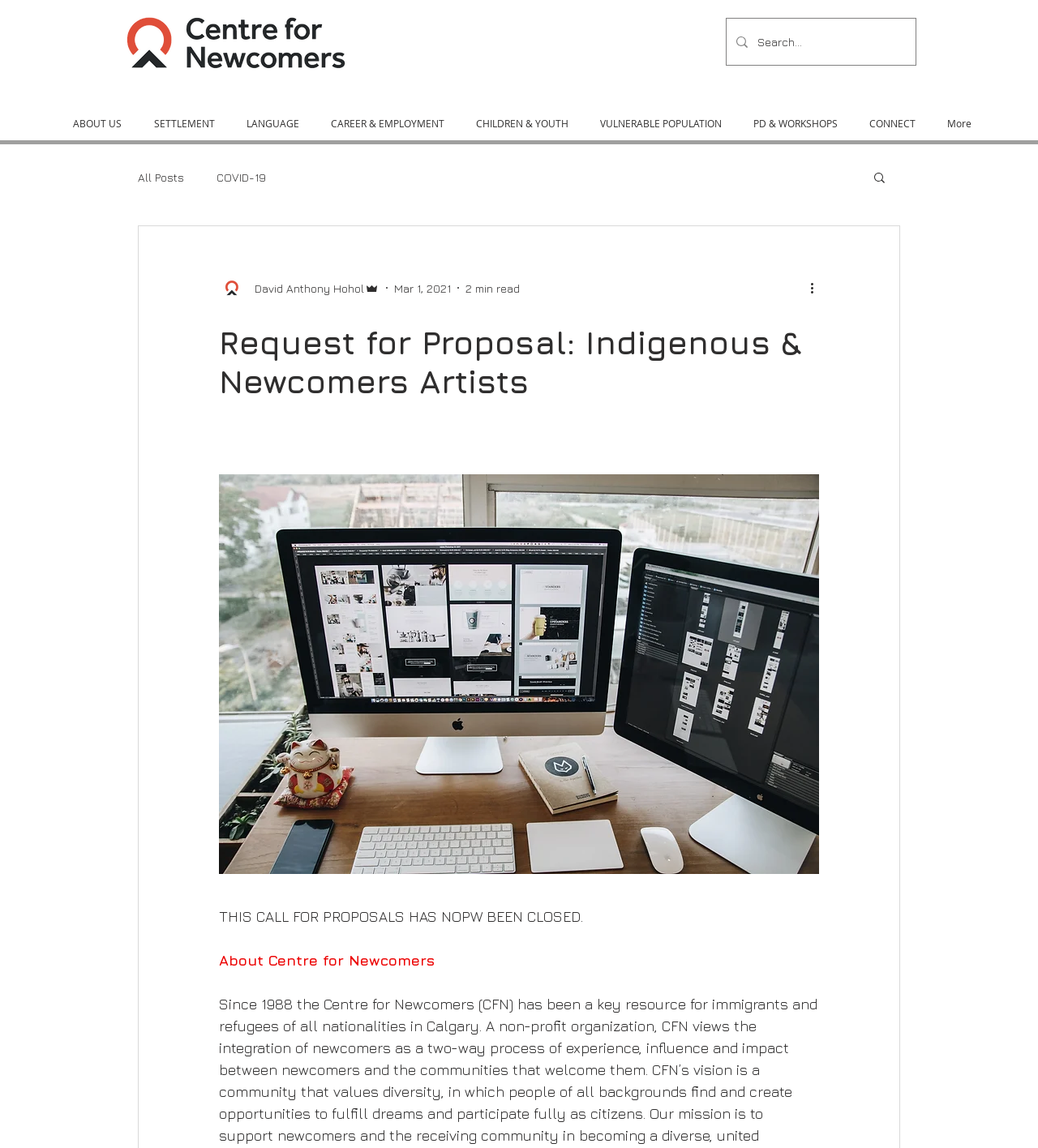Can you specify the bounding box coordinates for the region that should be clicked to fulfill this instruction: "Search for something".

[0.73, 0.016, 0.849, 0.056]